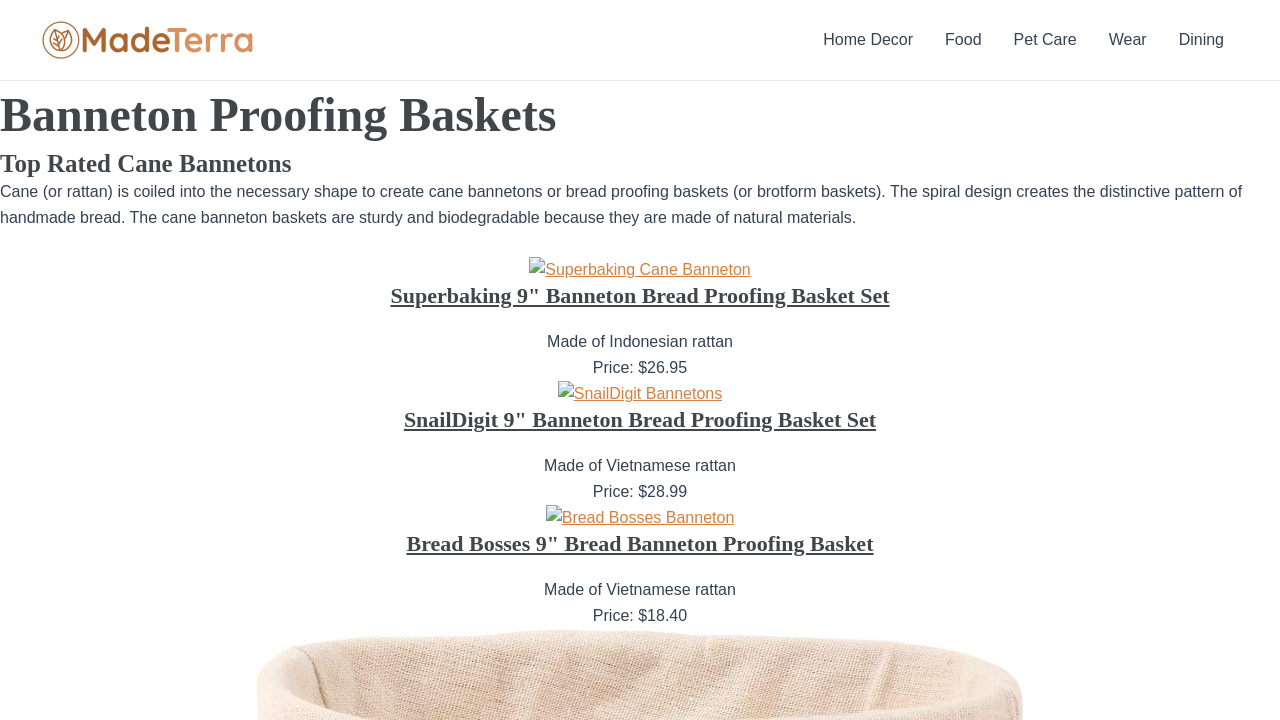Please specify the bounding box coordinates for the clickable region that will help you carry out the instruction: "View the details of Metallographic Sample Cutting Machine".

None